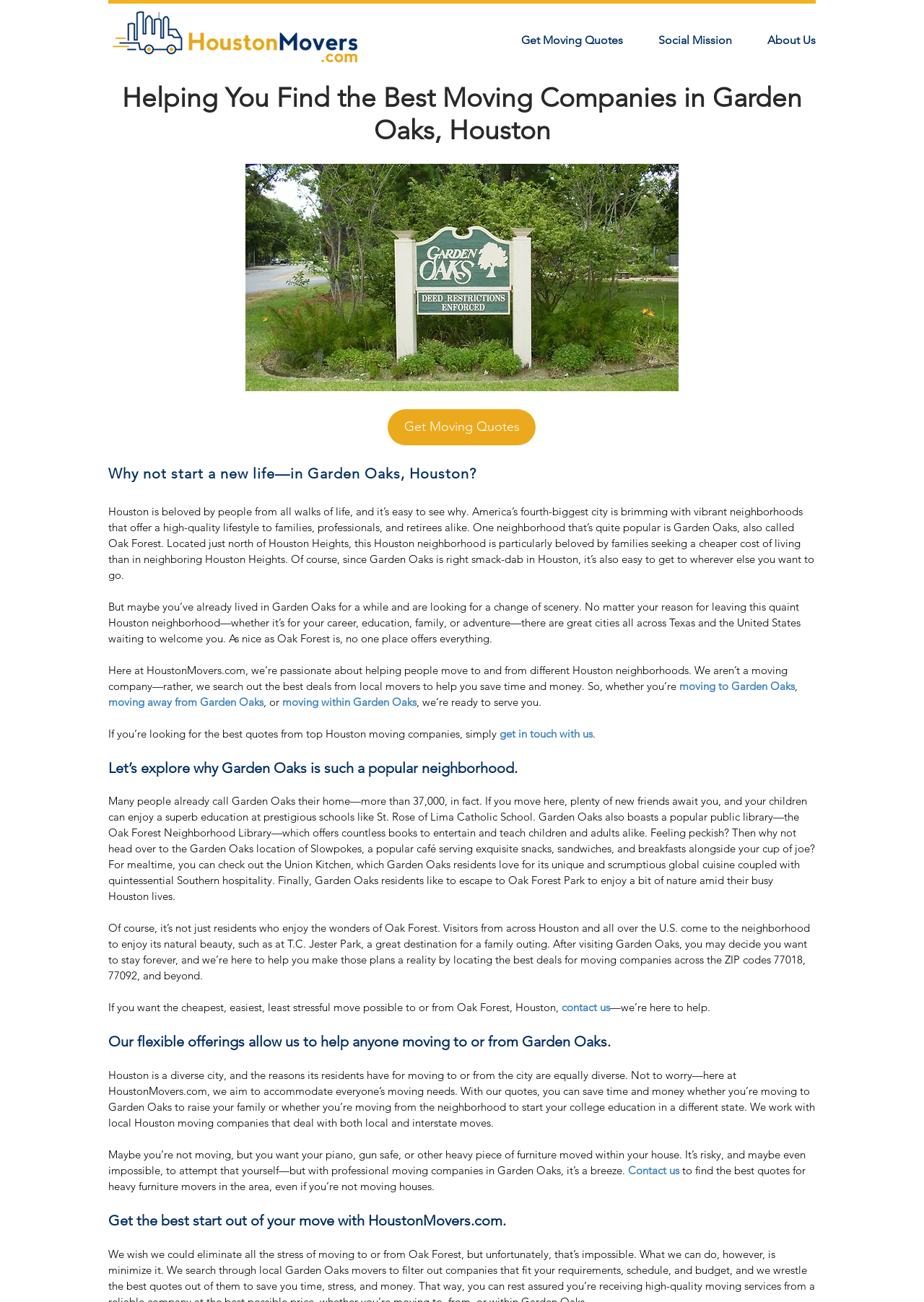Please reply to the following question with a single word or a short phrase:
What is the population of Garden Oaks?

More than 37,000